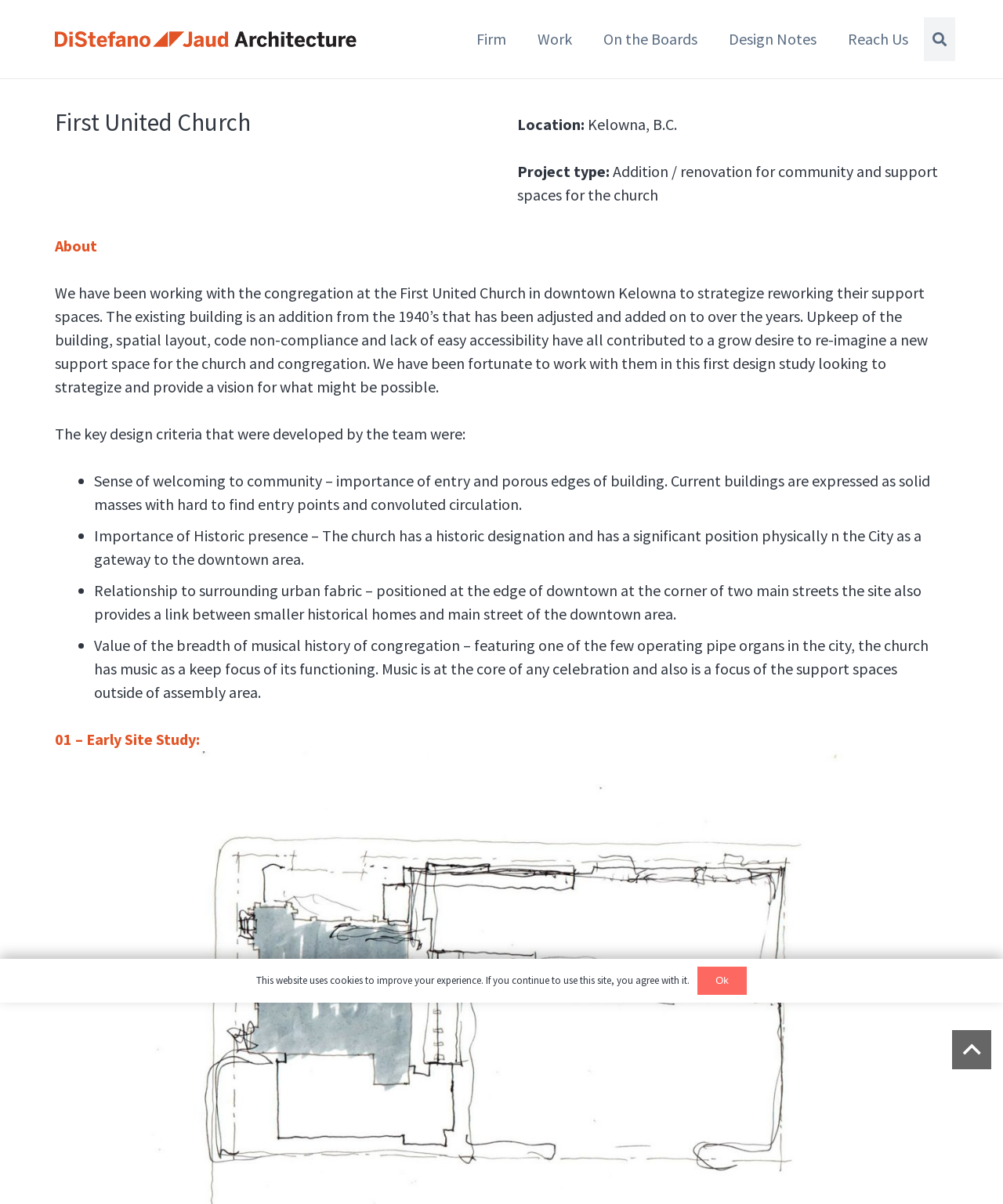Create a detailed narrative of the webpage’s visual and textual elements.

The webpage is about the First United Church project by DiStefano Jaud Architecture. At the top, there is a logo of DiStefano Jaud Architecture, which is an image with a link to the firm's website. Below the logo, there are five main navigation links: "Firm", "Work", "On the Boards", "Design Notes", and "Reach Us". These links are aligned horizontally and take up about half of the screen width.

On the left side of the page, there is a heading that reads "First United Church". Below the heading, there are two lines of text that provide information about the project's location and type. The location is Kelowna, B.C., and the project type is an addition/renovation for community and support spaces for the church.

To the right of the location and project type information, there is a block of text that describes the project's background and goals. The text explains that the existing building has been added to over the years, resulting in upkeep, spatial layout, and accessibility issues. The project aims to reimagine a new support space for the church and congregation.

Below the project description, there is a list of key design criteria, which includes sense of welcoming to the community, importance of historic presence, relationship to surrounding urban fabric, and value of the breadth of musical history of the congregation. Each criterion is marked with a bullet point and is described in a few sentences.

Further down the page, there is a section titled "01 – Early Site Study". The content of this section is not immediately clear, but it appears to be related to the project's site study.

At the bottom of the page, there is a notification that the website uses cookies to improve the user's experience. The notification includes a link to "Ok" to agree with the terms.

There are no images on the page besides the DiStefano Jaud Architecture logo.